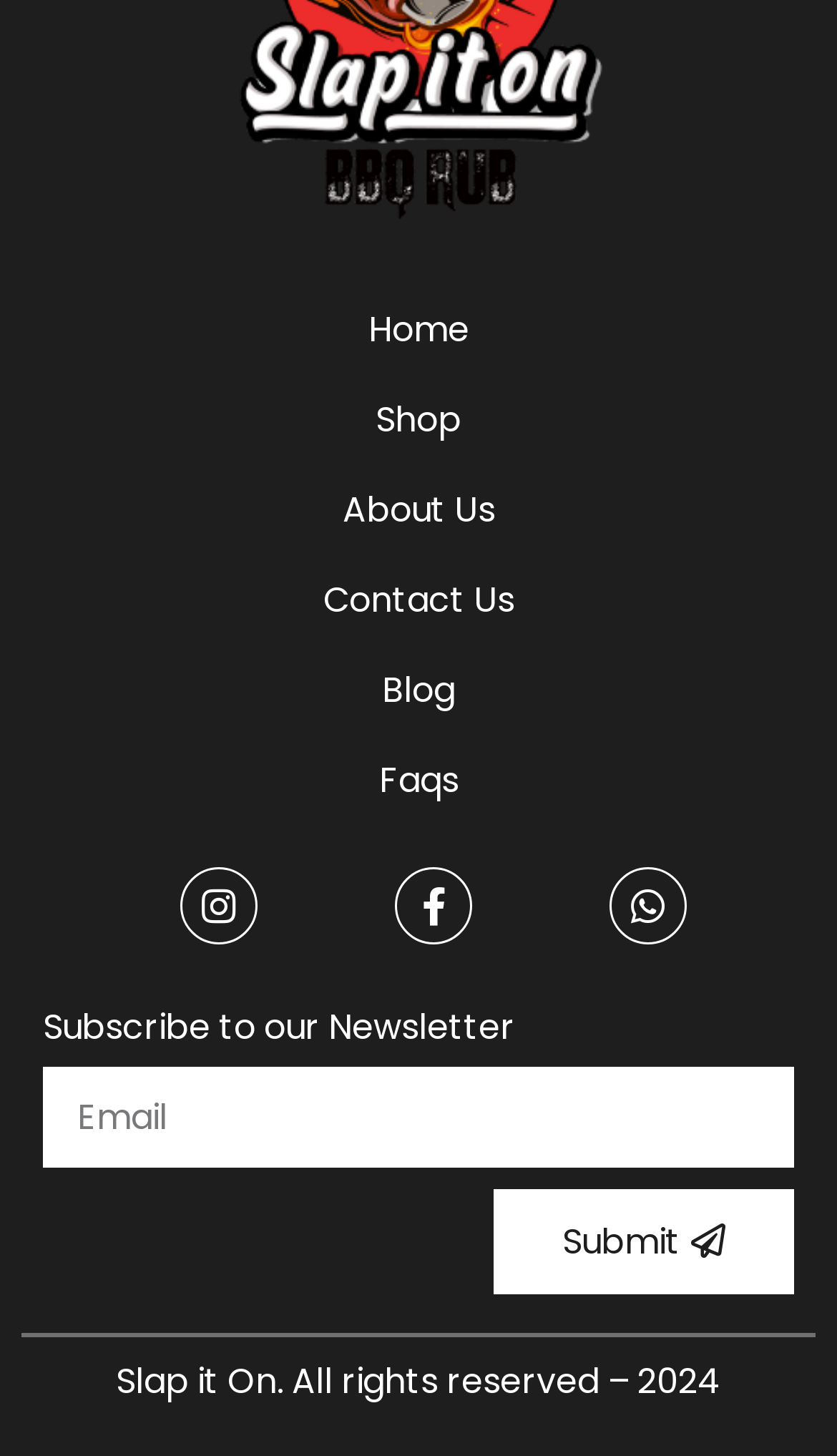Determine the bounding box coordinates of the clickable region to follow the instruction: "Enter email to subscribe to the newsletter".

[0.051, 0.733, 0.949, 0.802]